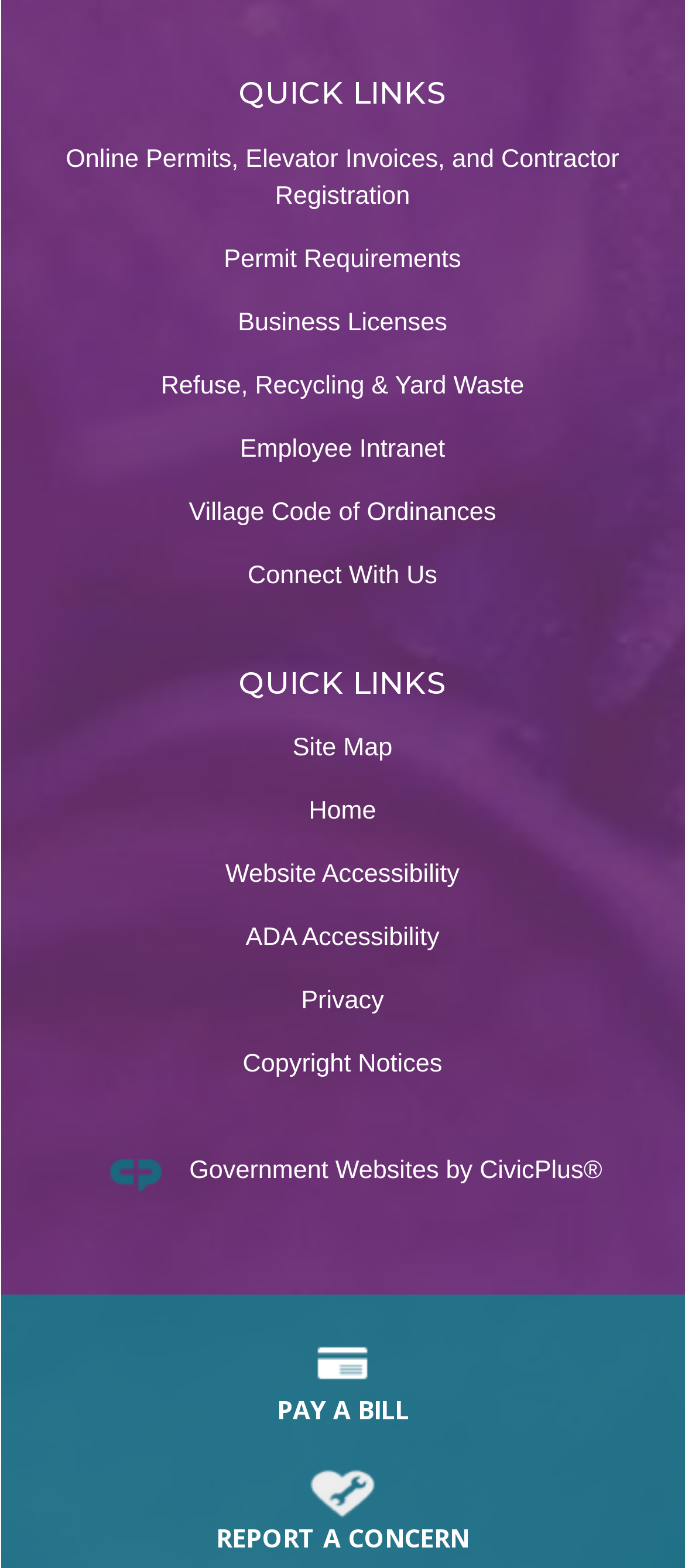Reply to the question with a single word or phrase:
What is the main category of links in the top section?

QUICK LINKS